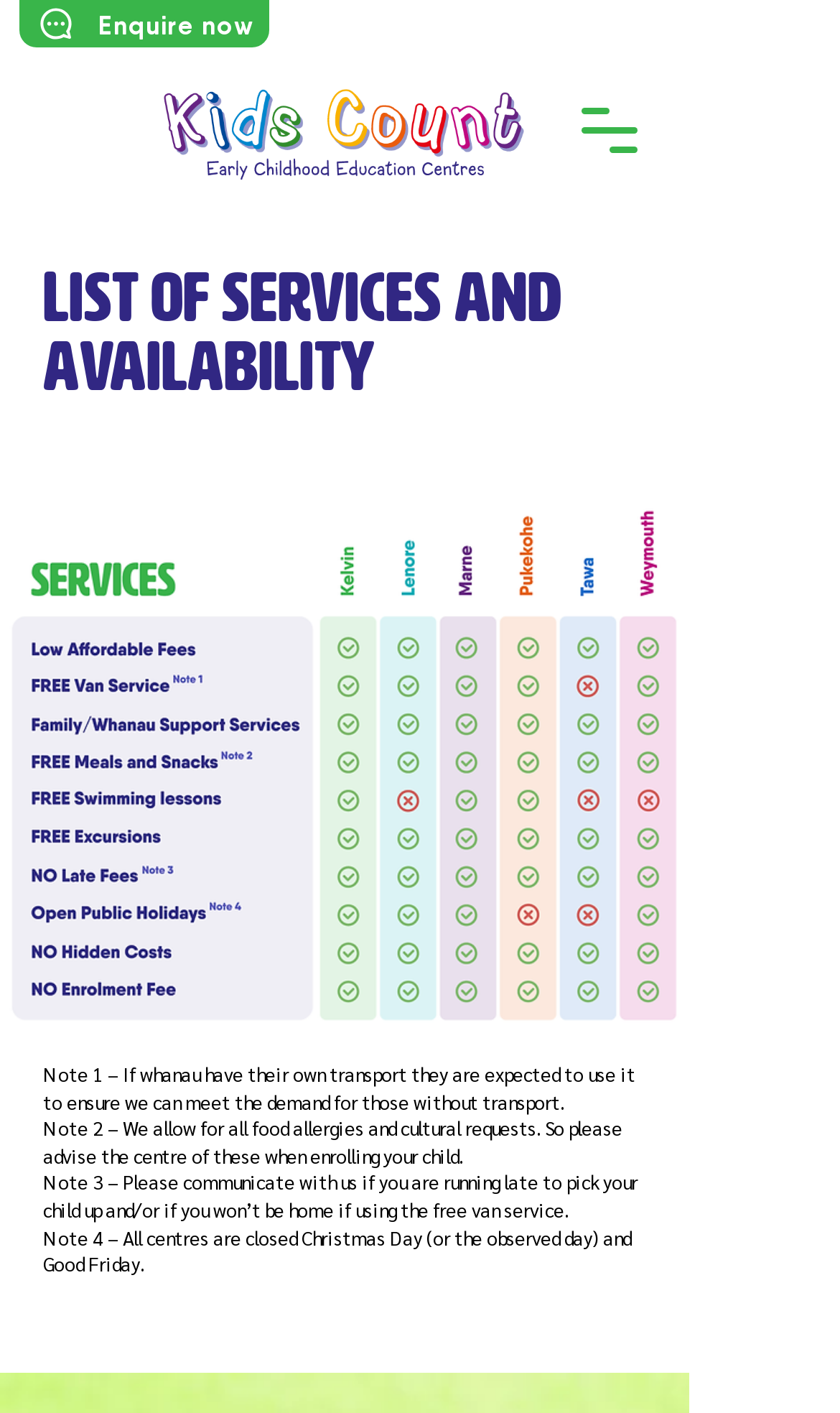Explain the contents of the webpage comprehensively.

The webpage is about the services and availability of Kids Count Centres in Auckland and Wellington. At the top left, there is a link to the Kids Count Early Childhood Education logo, and next to it, a button to open the navigation menu. On the top right, there is a link to "Enquire now". 

Below the top section, the main content area begins, which takes up most of the page. It starts with a heading that reads "List of services and availability". Below the heading, there is a large image that showcases the services offered by Kids Count Centres. 

Underneath the image, there are four notes or disclaimers. The first note explains the expectation for whanau to use their own transport. The second note informs users that the centre accommodates food allergies and cultural requests. The third note requests parents to communicate with the centre if they are running late to pick up their child or if they won't be home when using the free van service. The fourth note states that all centres are closed on Christmas Day and Good Friday.